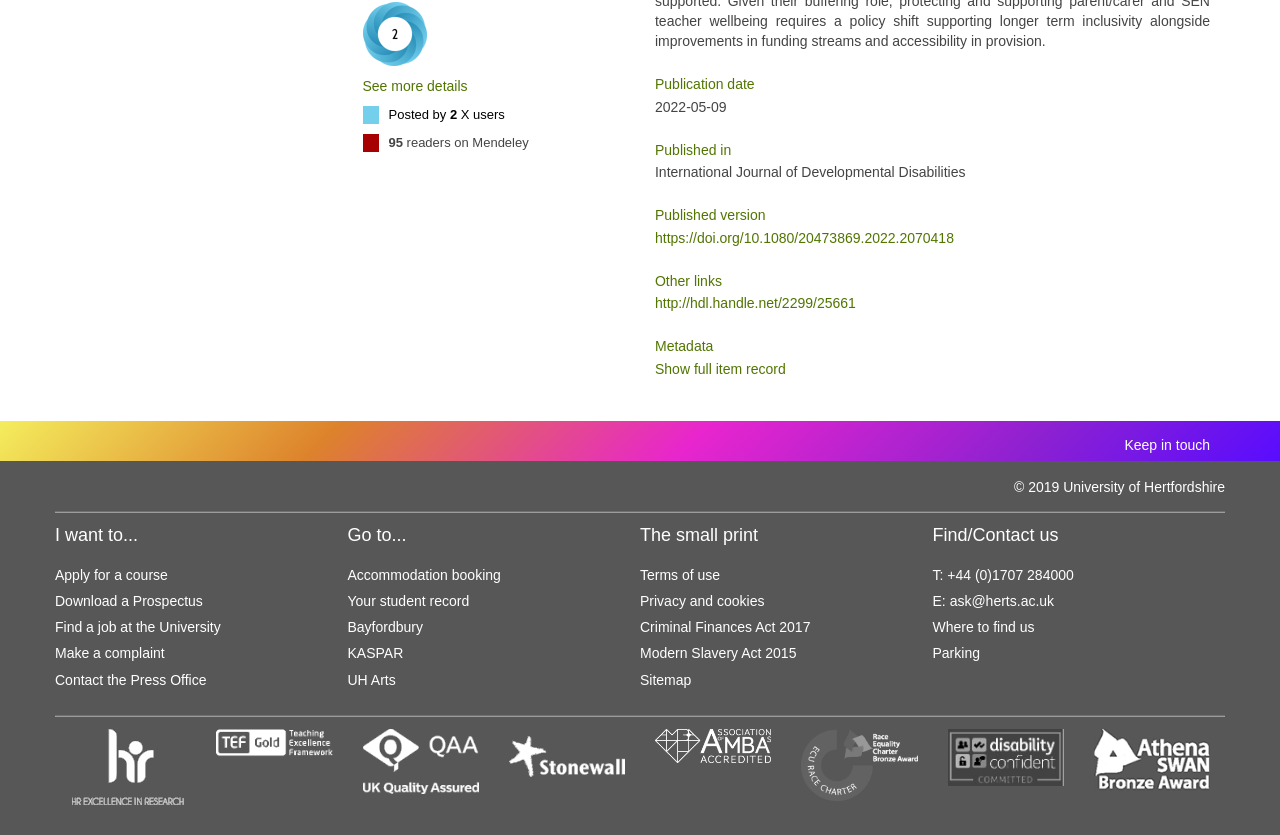Determine the bounding box coordinates of the UI element described by: "akos.ma".

None